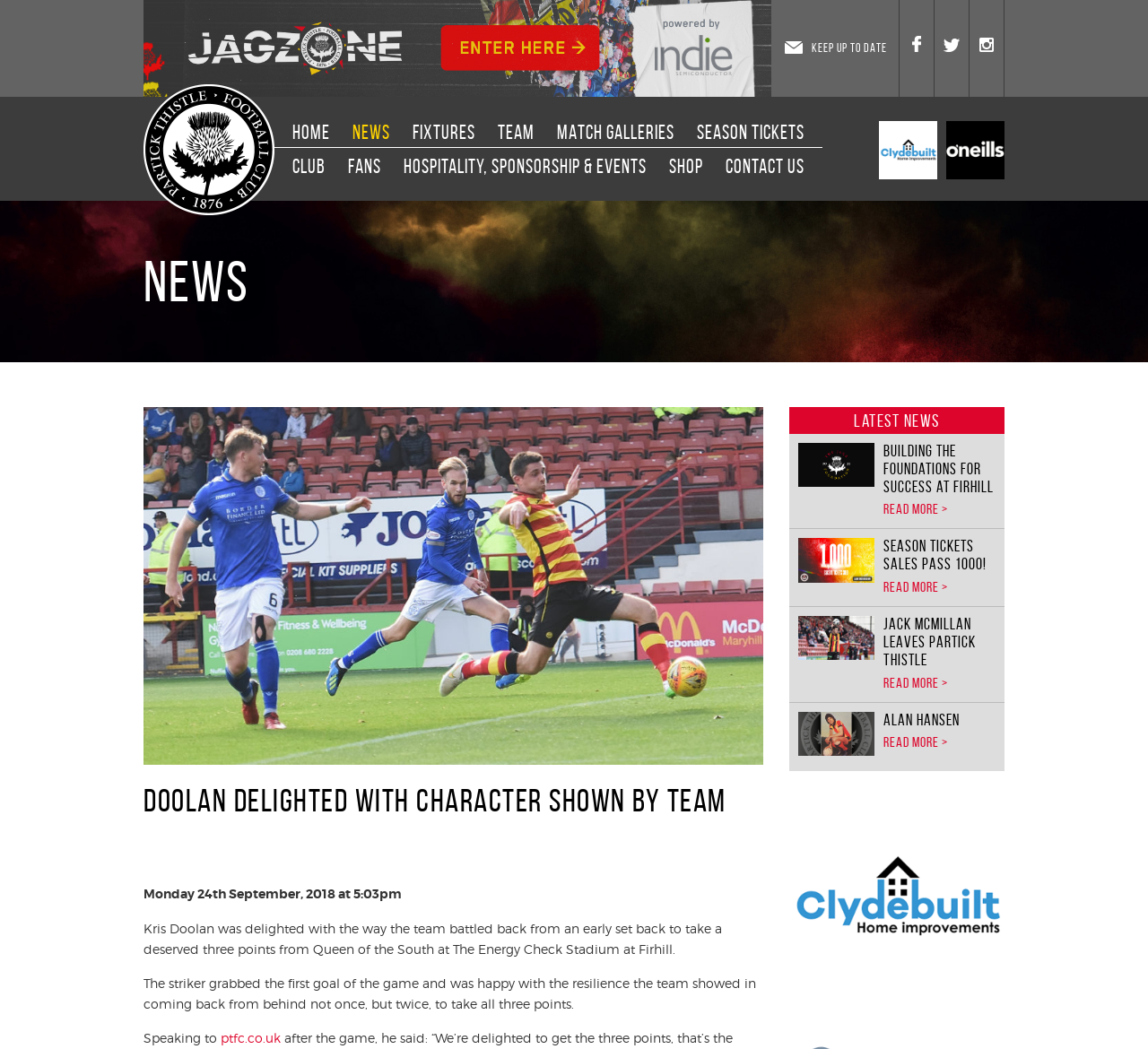Extract the text of the main heading from the webpage.

Doolan delighted with character shown by team